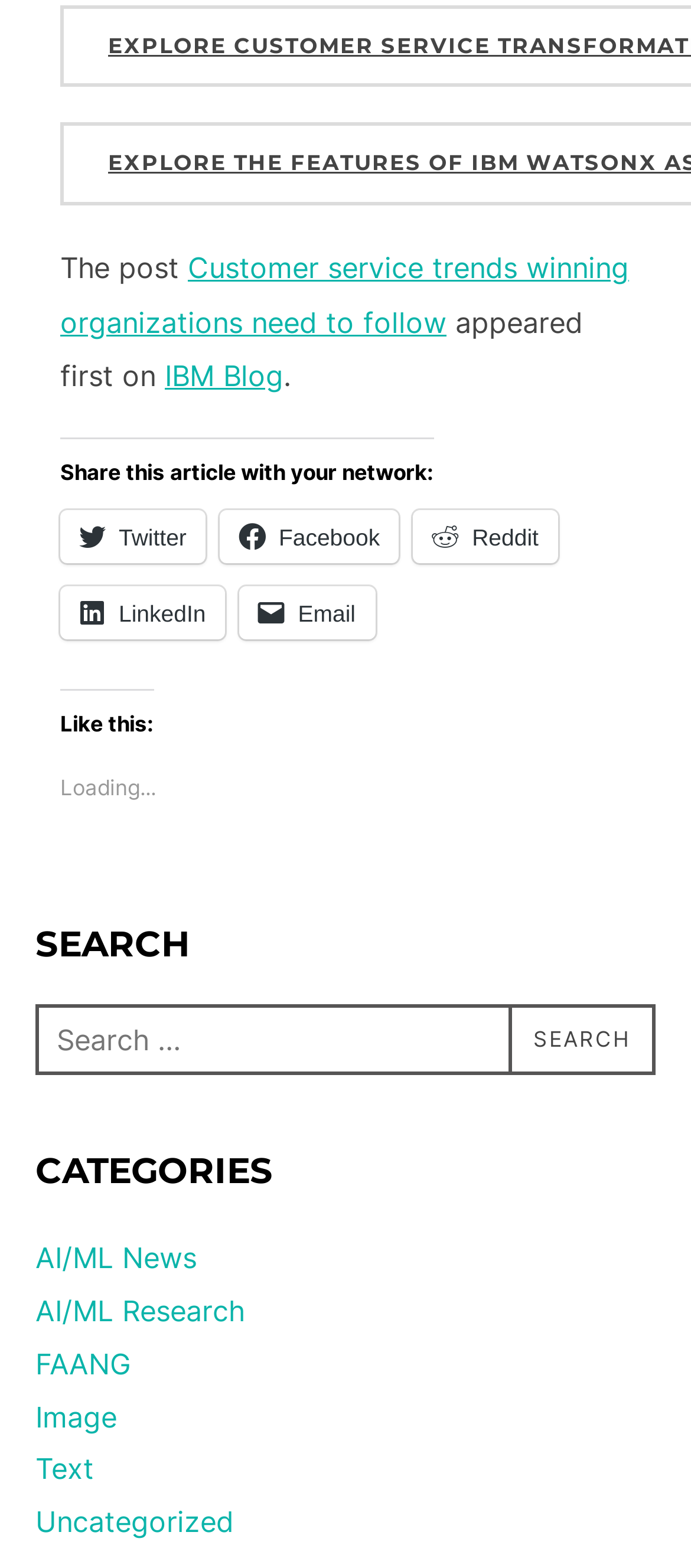Respond with a single word or phrase to the following question:
What is the category of the article 'AI/ML News'?

AI/ML News